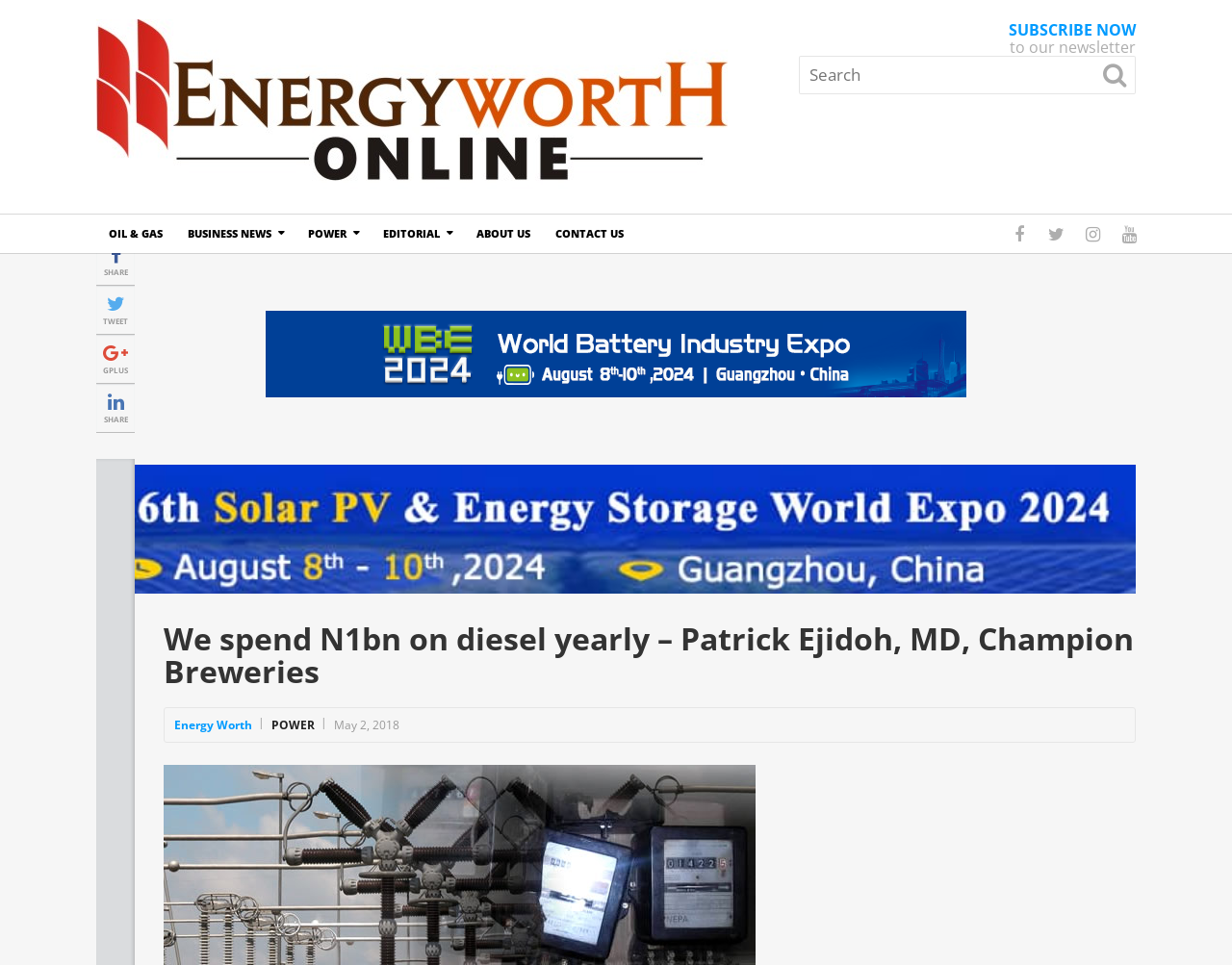Determine the bounding box coordinates of the clickable region to follow the instruction: "Share the article".

[0.078, 0.25, 0.109, 0.288]